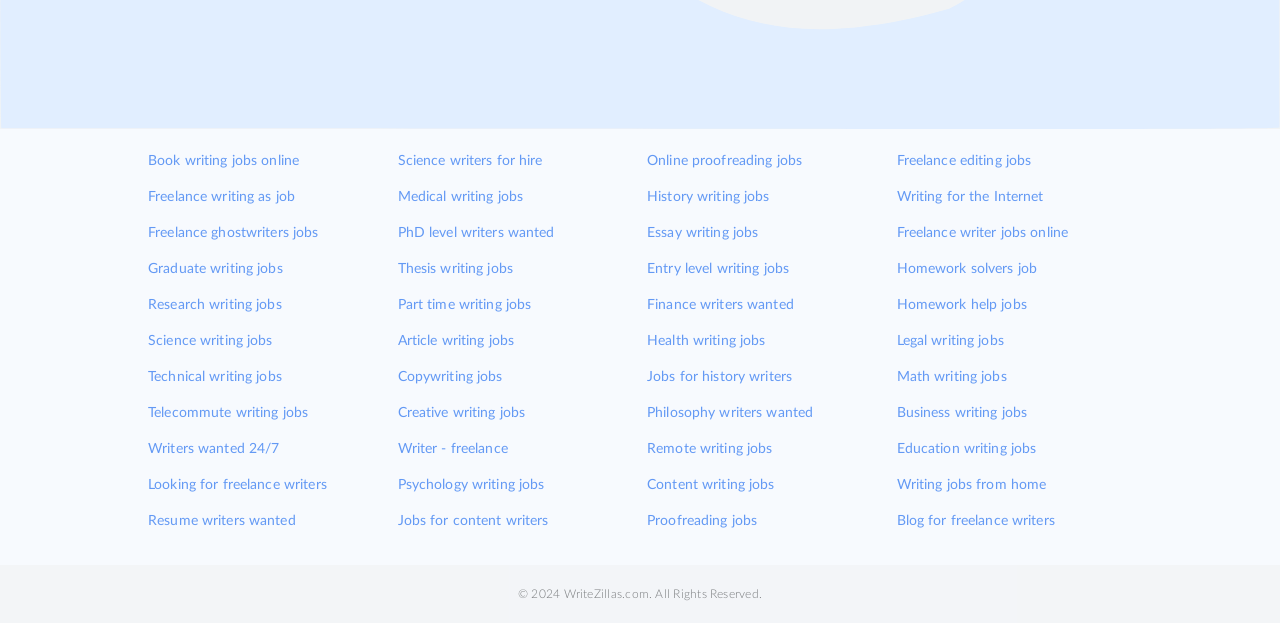How many links are on the left side of the webpage?
Please provide a full and detailed response to the question.

By examining the bounding box coordinates, I can see that the links 'Book writing jobs online', 'Freelance writing as job', ..., 'Writers wanted 24/7' are all located on the left side of the webpage, and there are 9 of them.